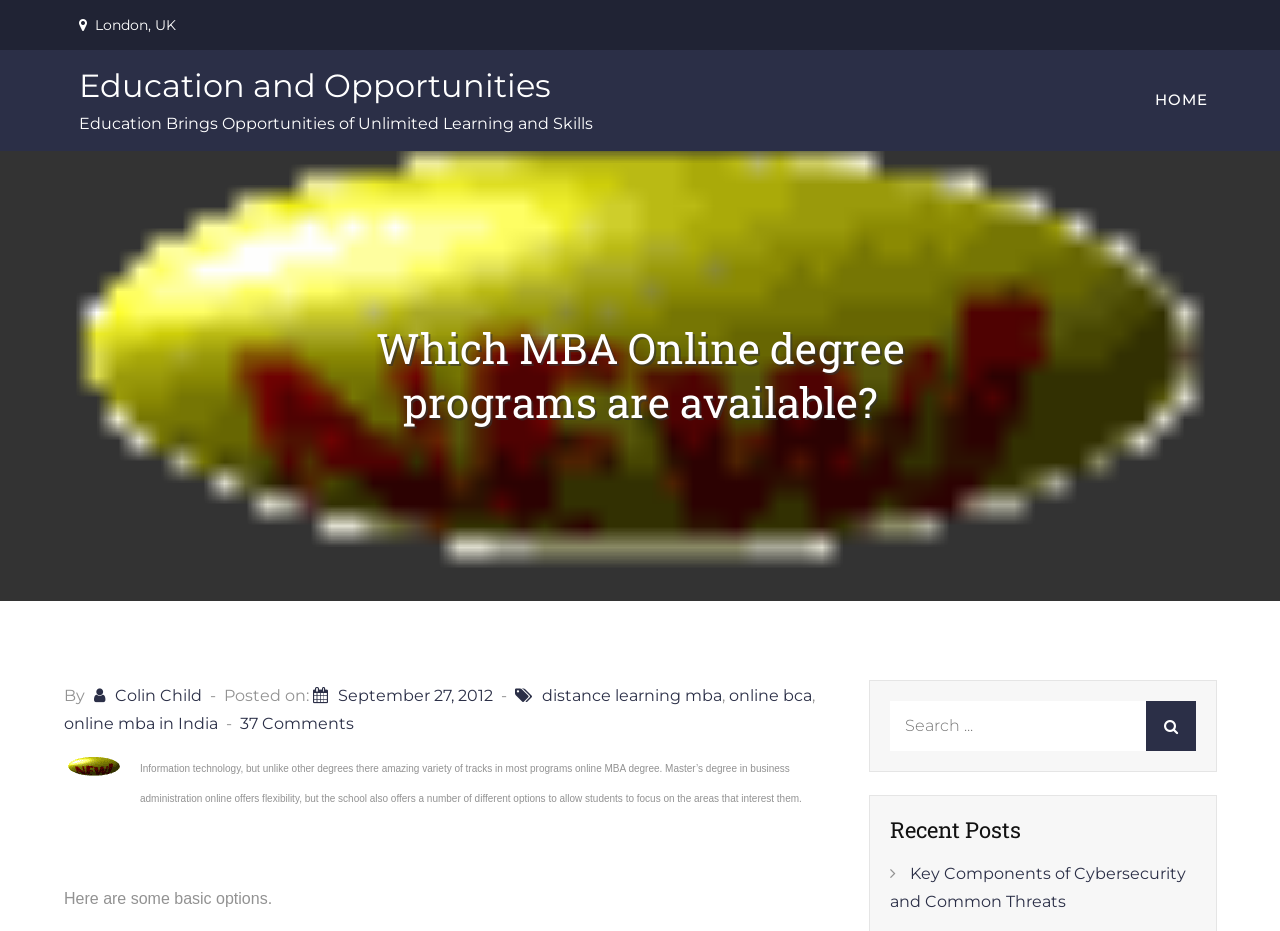What is the main topic of the article?
Refer to the image and offer an in-depth and detailed answer to the question.

The main topic of the article is MBA online degree programs, which is evident from the heading 'Which MBA Online degree programs are available?' and the text that follows, discussing the flexibility and variety of tracks in online MBA degree programs.